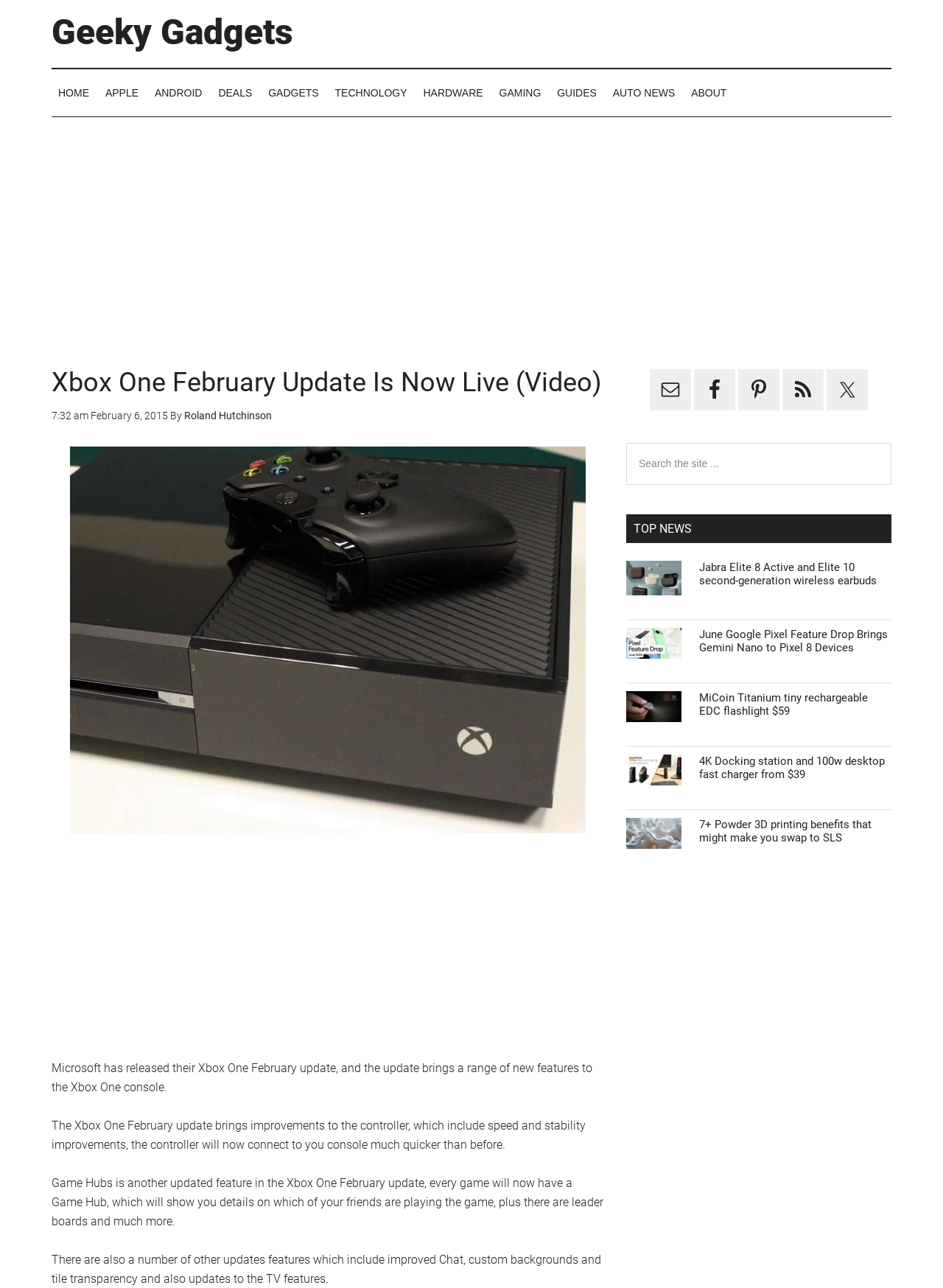Locate the bounding box of the UI element defined by this description: "Pinterest". The coordinates should be given as four float numbers between 0 and 1, formatted as [left, top, right, bottom].

[0.783, 0.287, 0.827, 0.319]